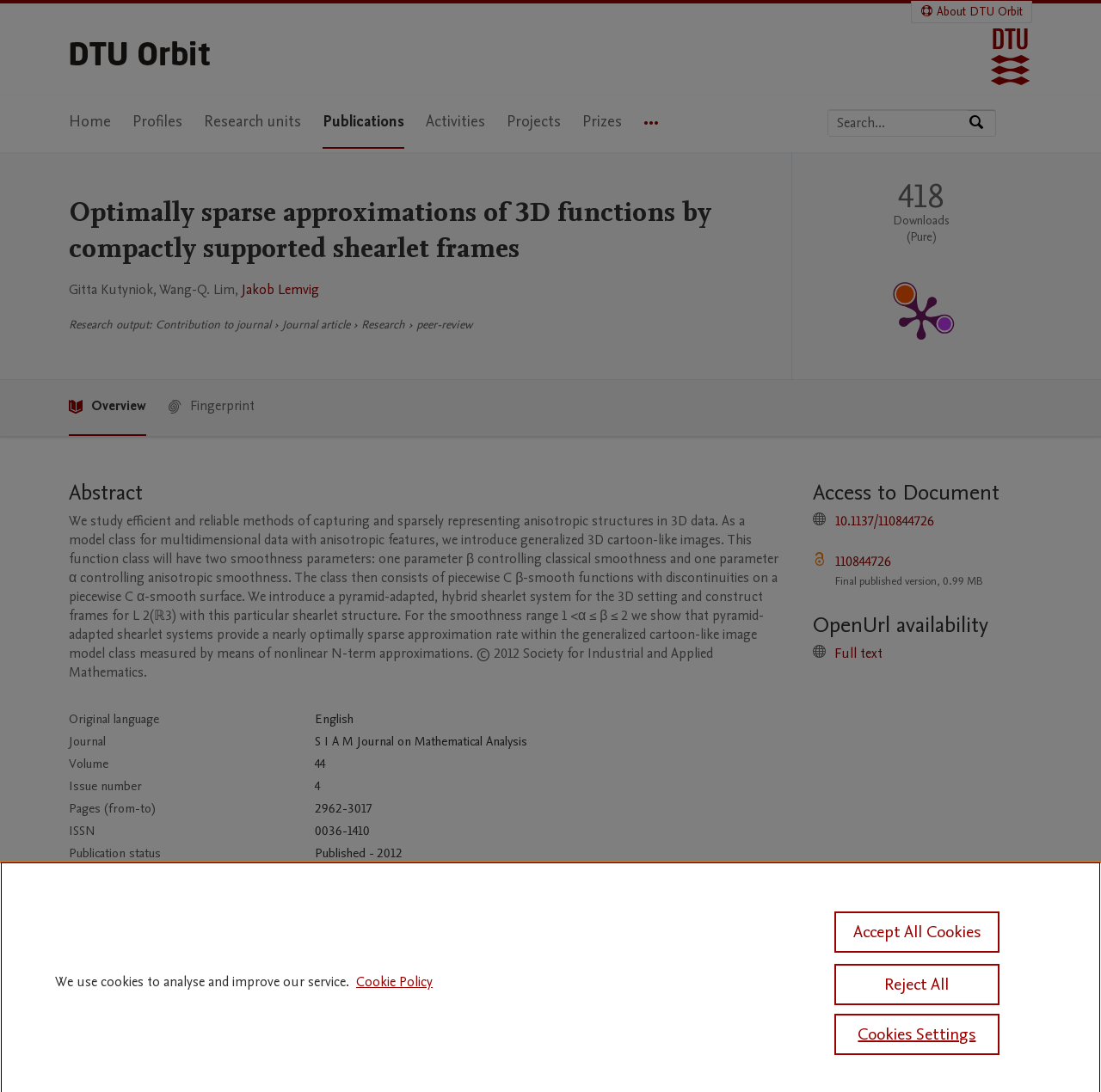Determine the bounding box coordinates of the section to be clicked to follow the instruction: "Search by expertise, name or affiliation". The coordinates should be given as four float numbers between 0 and 1, formatted as [left, top, right, bottom].

[0.752, 0.101, 0.879, 0.124]